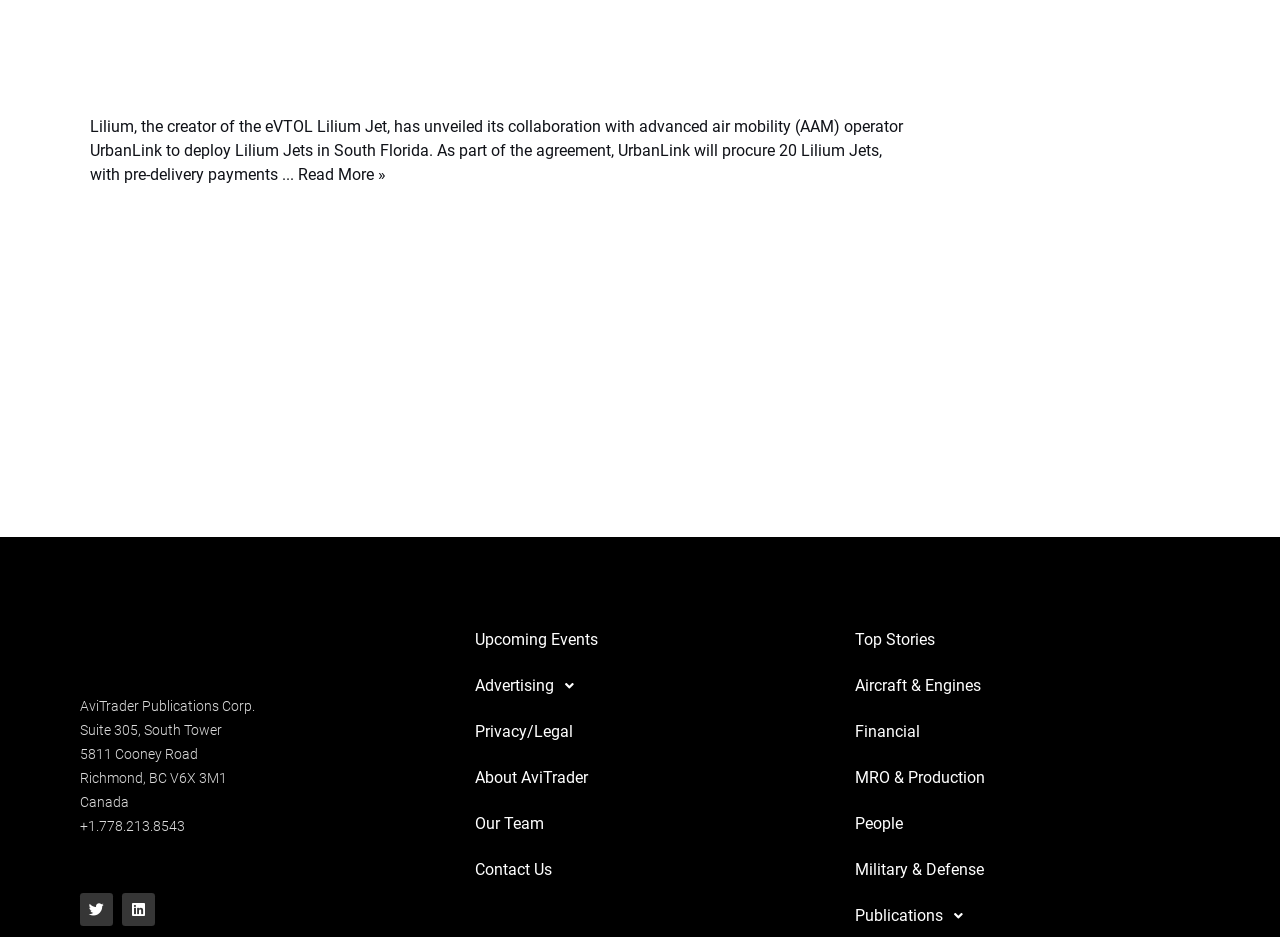Determine the bounding box coordinates for the region that must be clicked to execute the following instruction: "View About Us page".

None